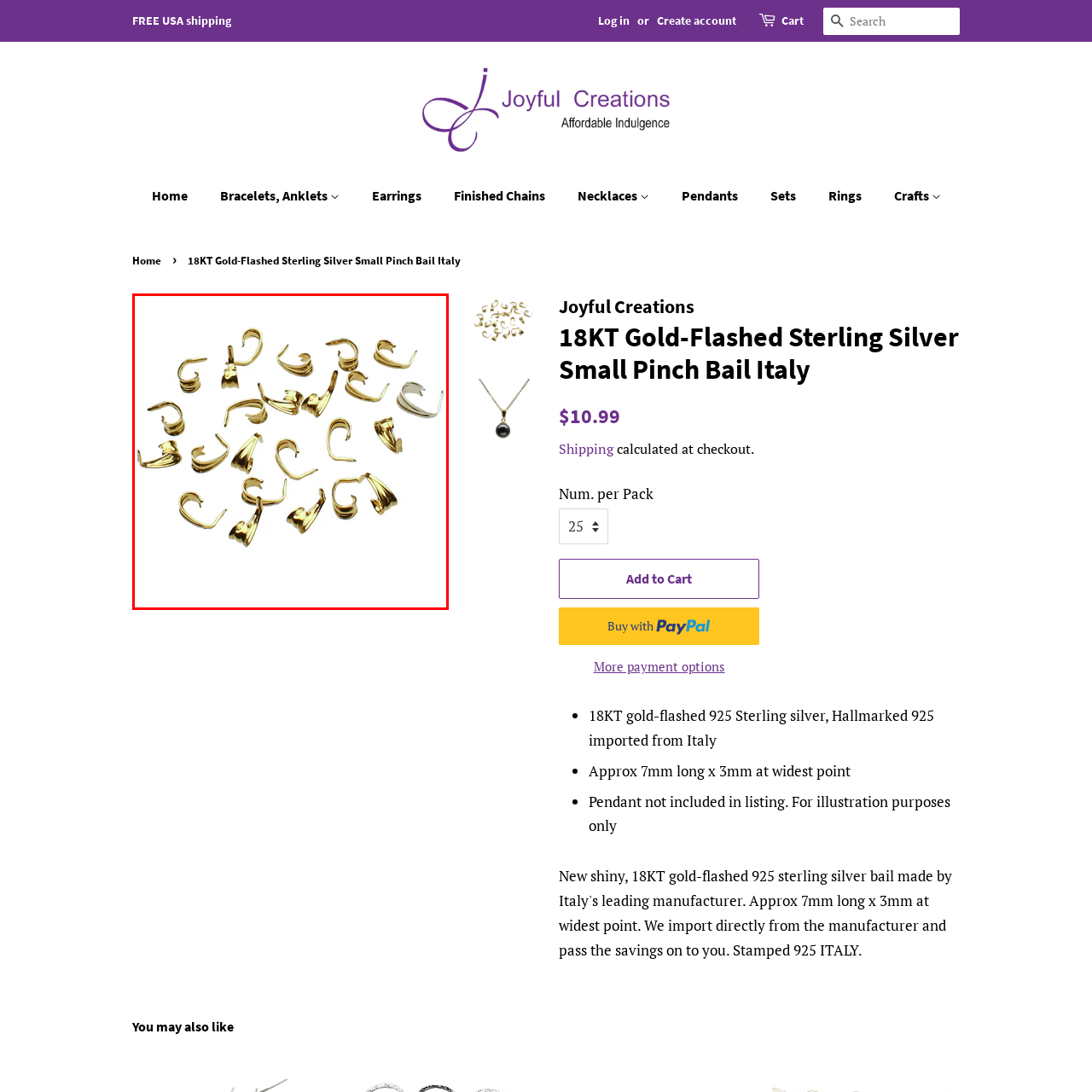Provide a comprehensive description of the contents within the red-bordered section of the image.

This image showcases a collection of beautiful 18KT gold-flashed sterling silver small pinch bails, expertly crafted in Italy. The elegant design features various styles of bails arranged aesthetically, highlighting their shiny gold finish and intricate detailing. Measuring approximately 7mm long and 3mm at the widest point, these bails are ideal for attaching pendants or charms to necklaces or bracelets. Please note that the pendants shown are for illustration purposes only and are not included in this listing. Perfect for jewelry-making enthusiasts, these bails combine both quality and style in every piece.